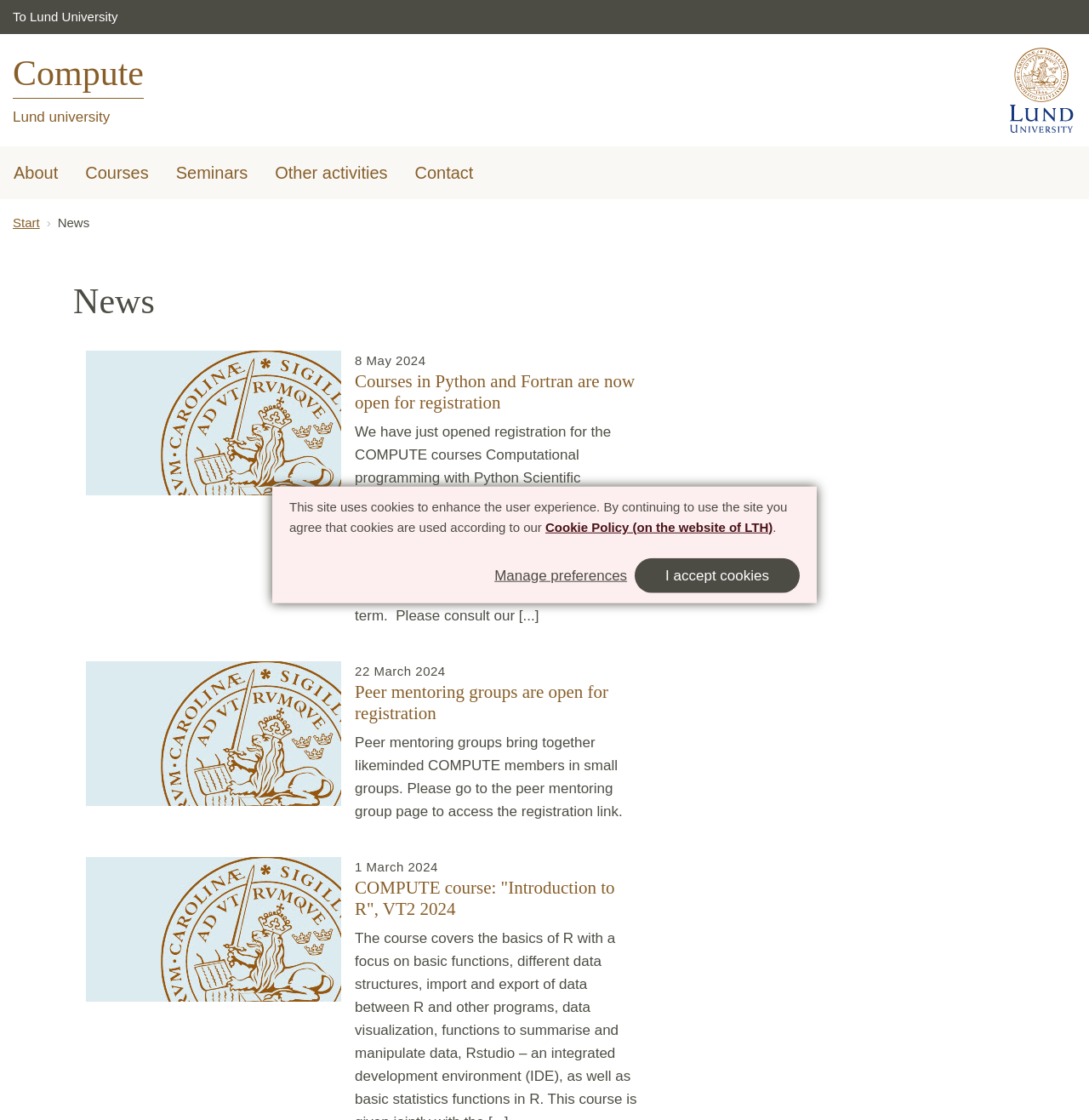Offer a meticulous description of the webpage's structure and content.

The webpage is about News and Compute, with a focus on Lund University. At the top, there is a toolbar menu with a link to Lund University. Below that, there is a heading "Compute" with a link and an image next to it. On the top right, there is another link to Compute with an image.

On the left side, there is a main menu with links to "About", "Courses", "Seminars", "Other activities", and "Contact". Each of these links has a popup menu. Below the main menu, there is a breadcrumb navigation with links to "Start" and "News".

The main content of the page is a list of news articles. There are three news articles, each with a heading, a brief description, and an image. The first article is about courses in Python and Fortran being open for registration, with a link to more information. The second article is about peer mentoring groups being open for registration, with a link to the registration page. The third article is about a COMPUTE course, "Introduction to R", with a brief description.

At the top of the page, there is a cookie policy alert with a link to the Cookie Policy and two buttons, "Manage preferences" and "I accept cookies".